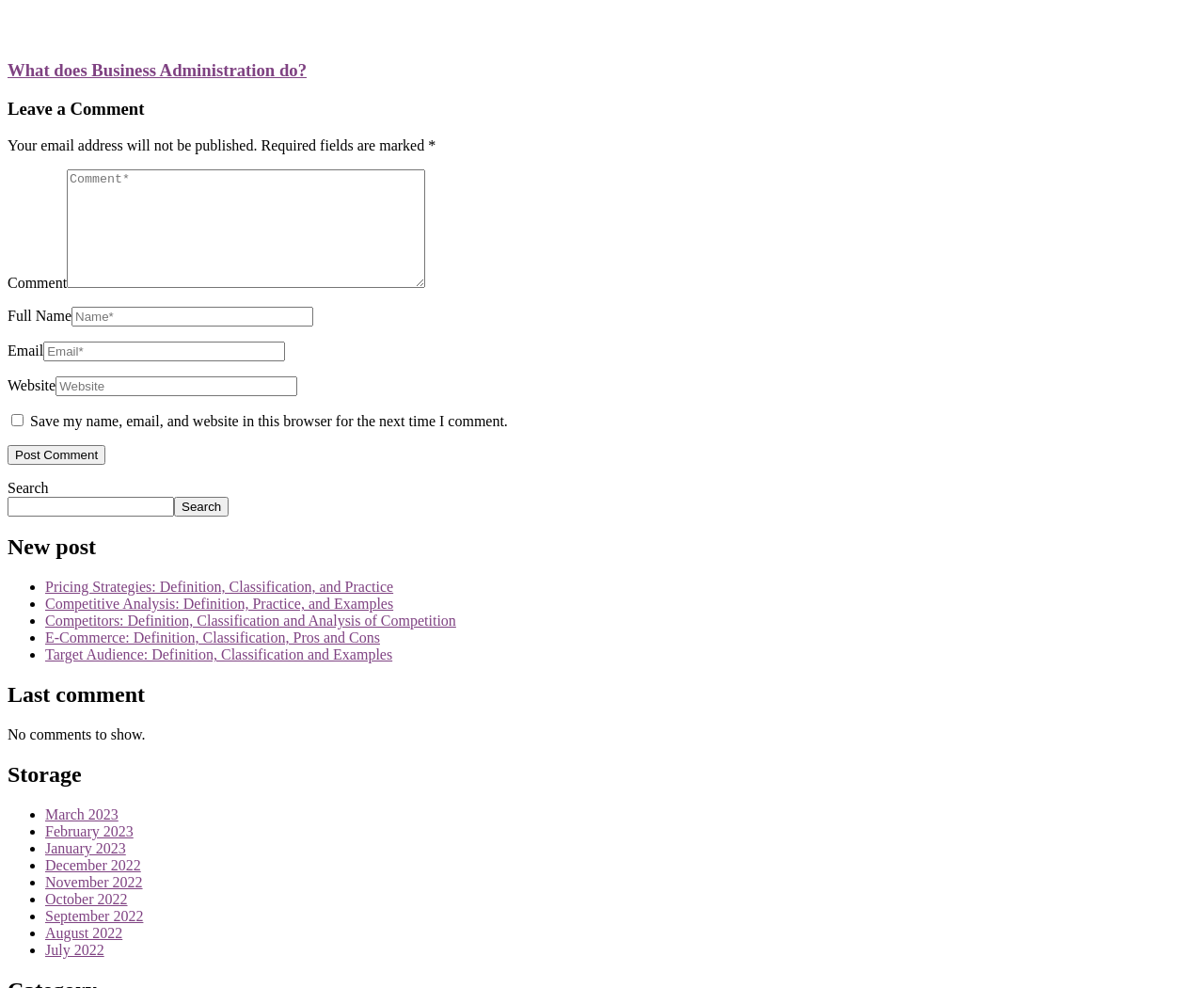What is the function of the checkbox 'Save my name, email, and website in this browser for the next time I comment'?
Please provide an in-depth and detailed response to the question.

The checkbox 'Save my name, email, and website in this browser for the next time I comment' is located below the comment form, and its function is to save the user's name, email, and website in the browser, so that the user does not have to fill in the information again when commenting in the future.